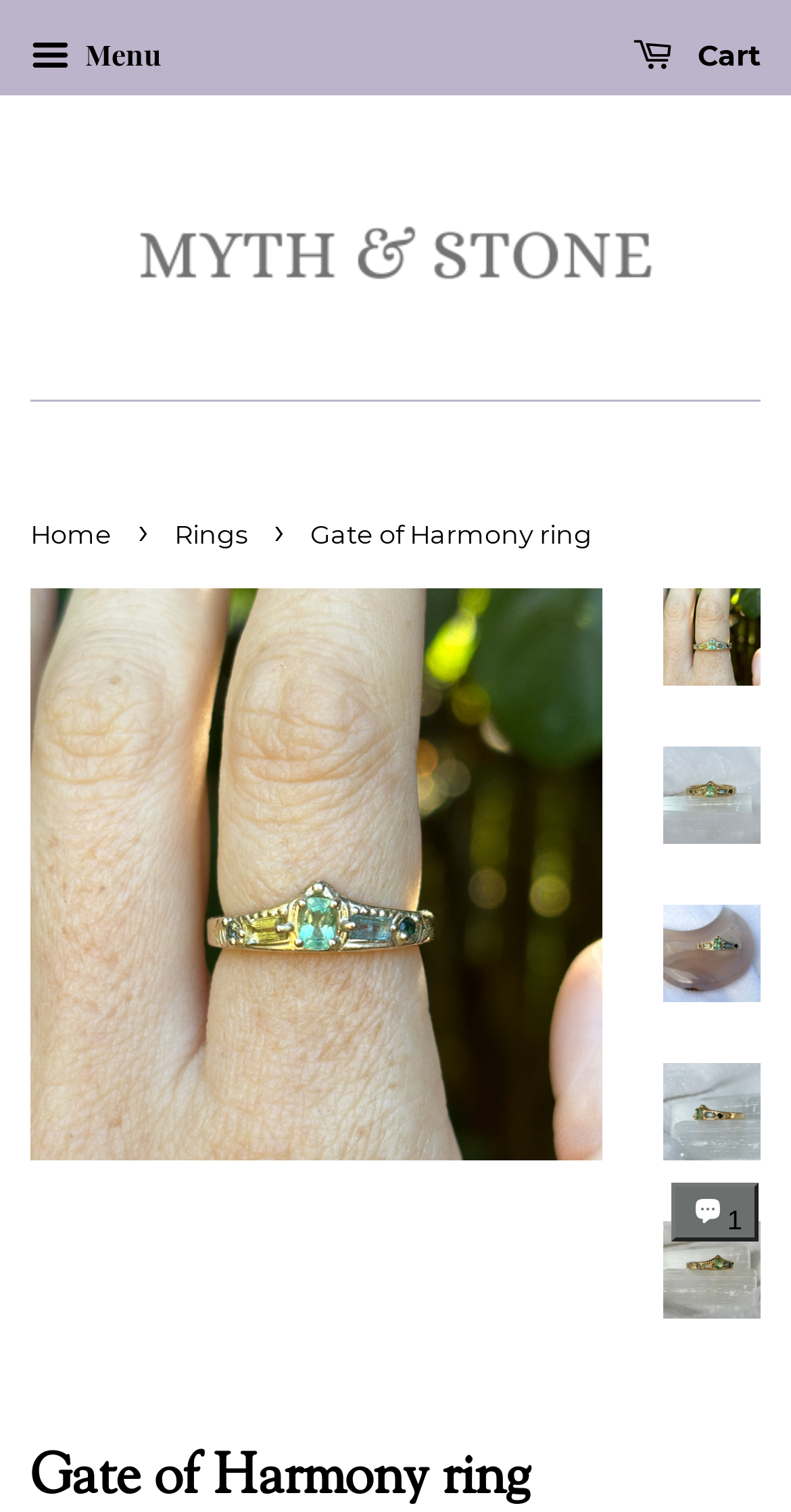Using the format (top-left x, top-left y, bottom-right x, bottom-right y), provide the bounding box coordinates for the described UI element. All values should be floating point numbers between 0 and 1: Rings

[0.221, 0.344, 0.326, 0.364]